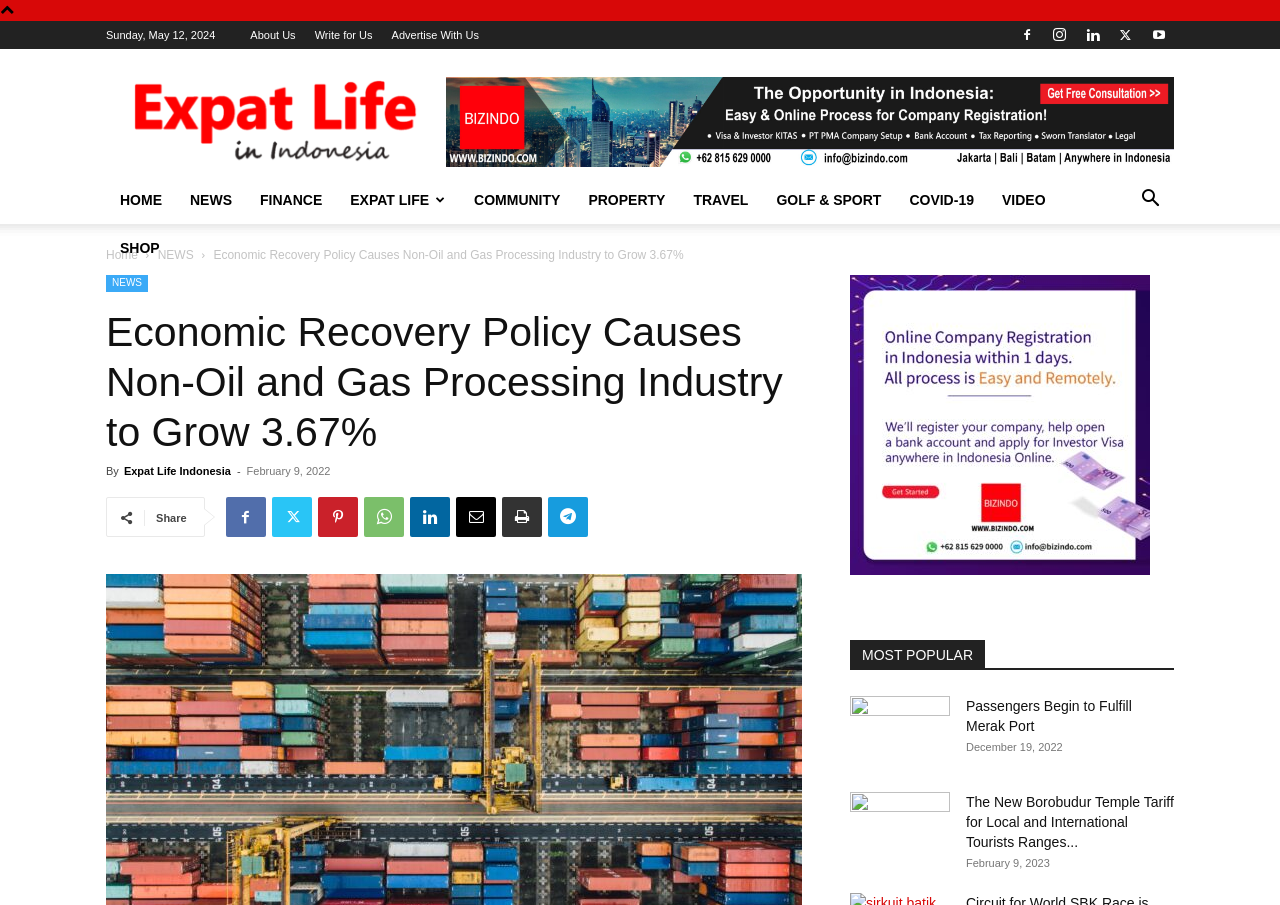Please locate the bounding box coordinates for the element that should be clicked to achieve the following instruction: "View the 'Passengers Begin to Fulfill Merak Port' news". Ensure the coordinates are given as four float numbers between 0 and 1, i.e., [left, top, right, bottom].

[0.664, 0.822, 0.742, 0.899]